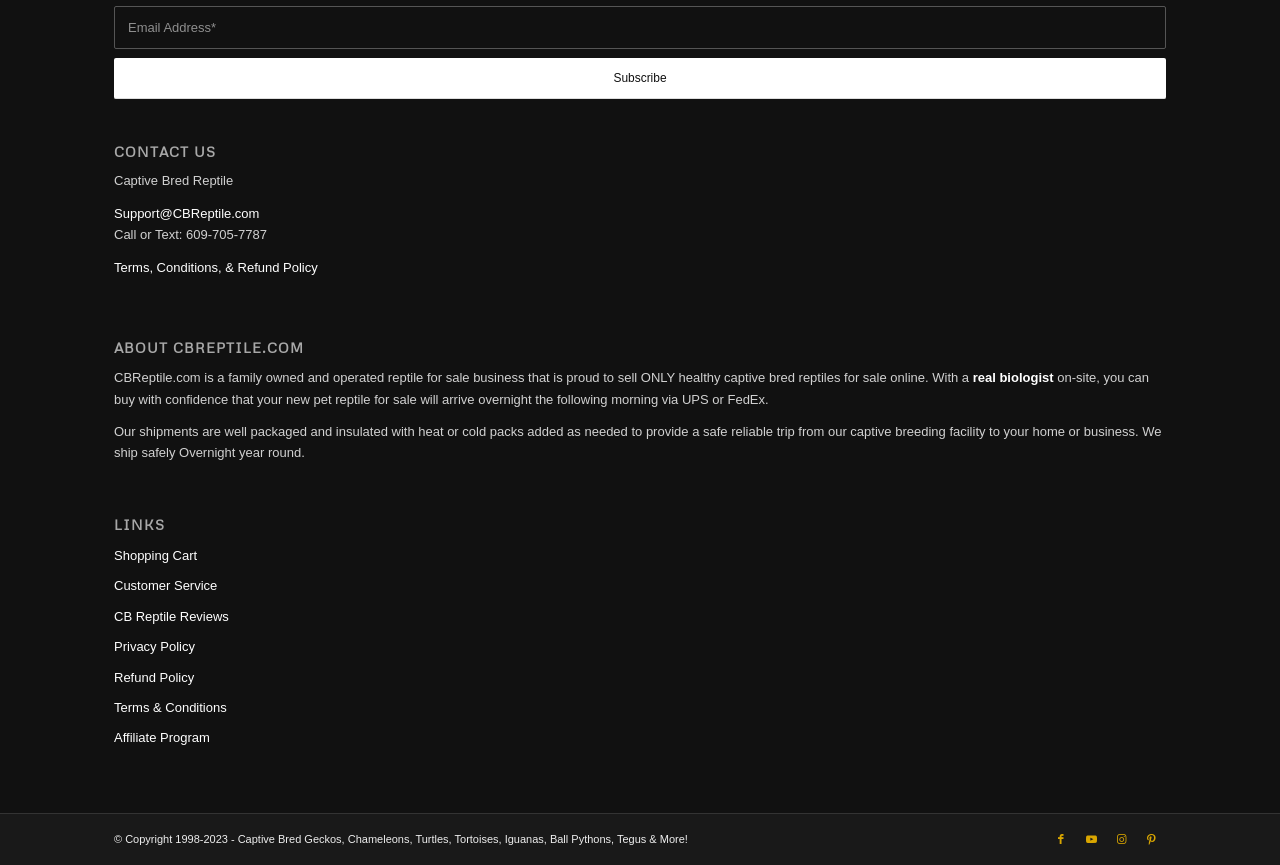Determine the bounding box coordinates of the section to be clicked to follow the instruction: "Contact support". The coordinates should be given as four float numbers between 0 and 1, formatted as [left, top, right, bottom].

[0.089, 0.238, 0.203, 0.255]